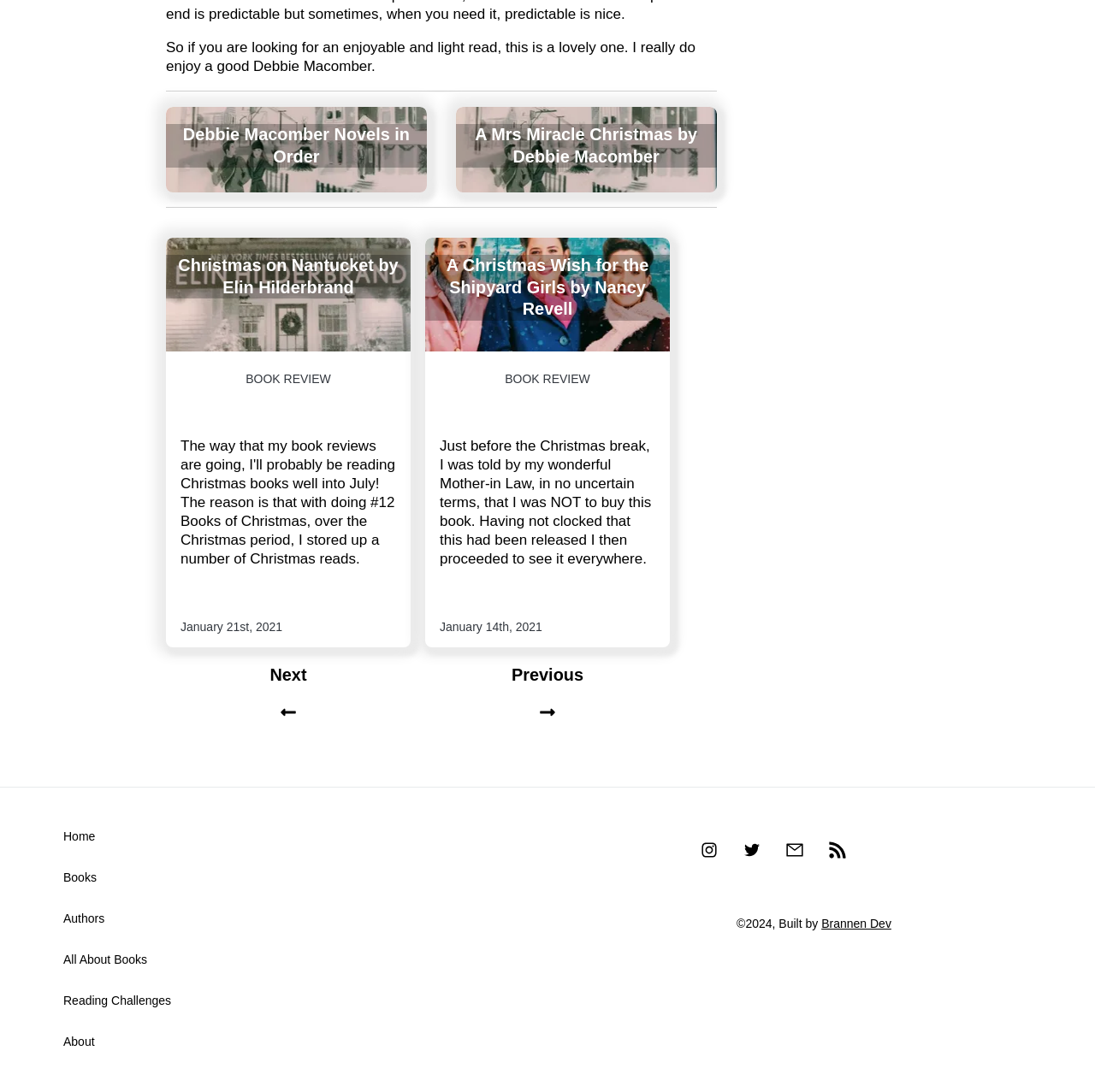Locate the bounding box coordinates of the item that should be clicked to fulfill the instruction: "Check the 'About' section".

[0.058, 0.947, 0.487, 0.984]